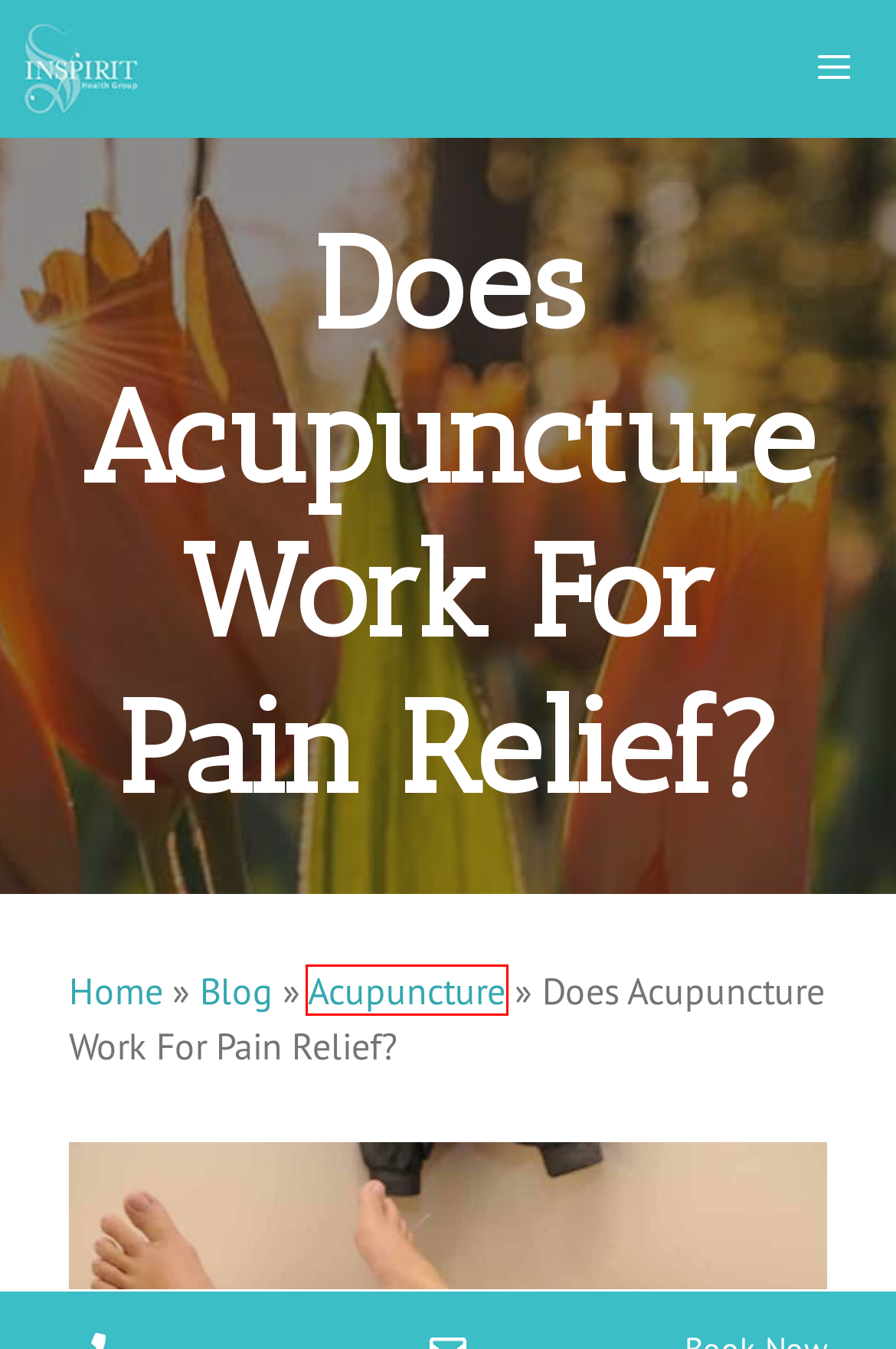You have a screenshot of a webpage with a red rectangle bounding box around a UI element. Choose the best description that matches the new page after clicking the element within the bounding box. The candidate descriptions are:
A. Registered Dietitian Vancouver | Best Dietitian Vancouver
B. Registered Holistic Nutritionist - Vancouver, BC | Downtown
C. Environmental Allergy Testing | Allergy Testing Vancouver
D. Acupuncture | Inspirit Health Group
E. Naturopathic Medicine | Naturopath Vancouver | Naturopathy
F. Top Acupuncture Downtown Vancouver | Inspirit Health Group
G. Inspirit Health Group | RMT, Naturopath, Counselling & More
H. Osteopathy Downtown Vancouver | Inspirit Health Group

D